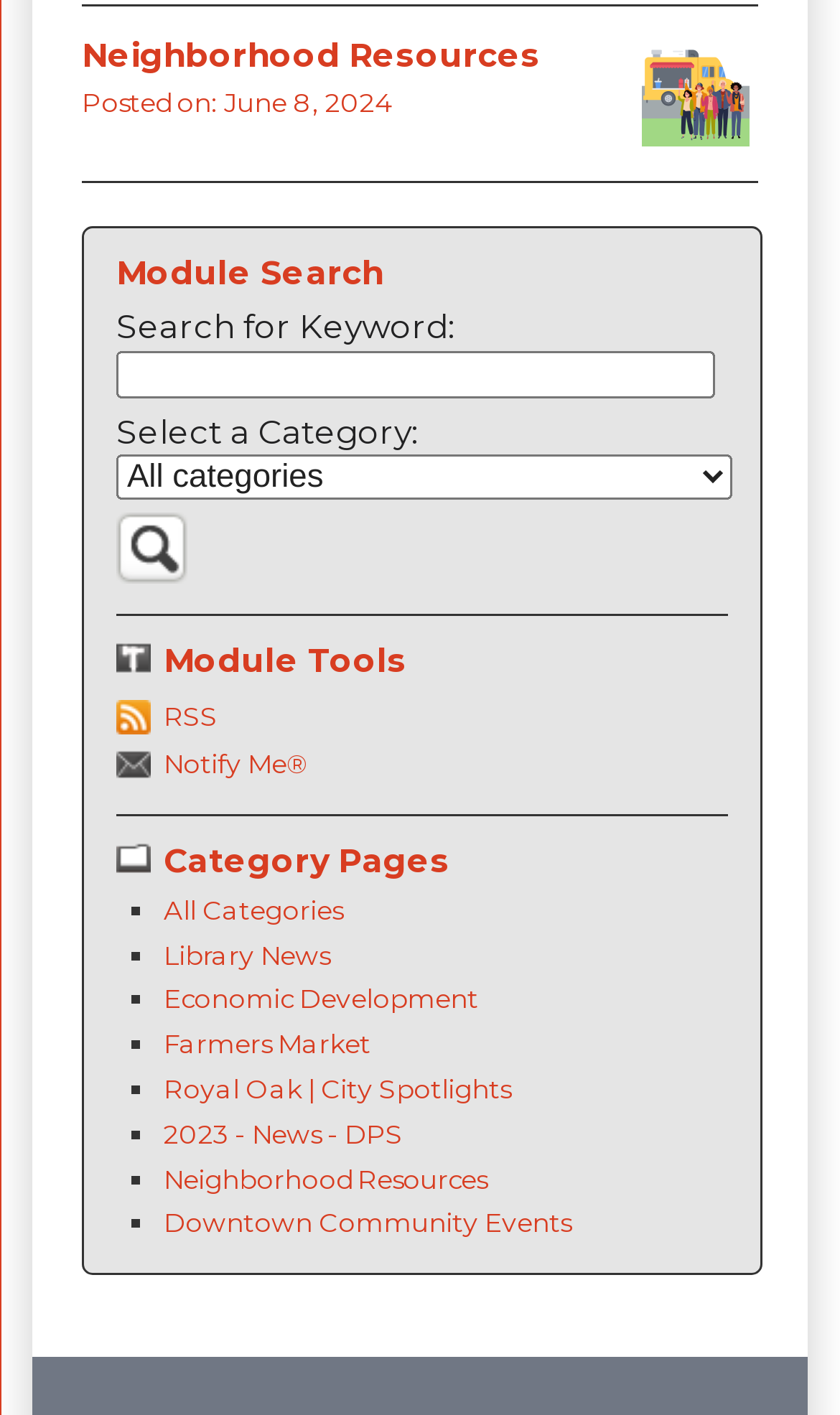What is the 'Notify Me' link used for?
Offer a detailed and full explanation in response to the question.

The 'Notify Me' link is likely a service that allows users to receive notifications or updates on specific news topics or categories. By clicking on this link, users can probably subscribe to a notification service that will send them alerts or updates on news articles that match their interests.